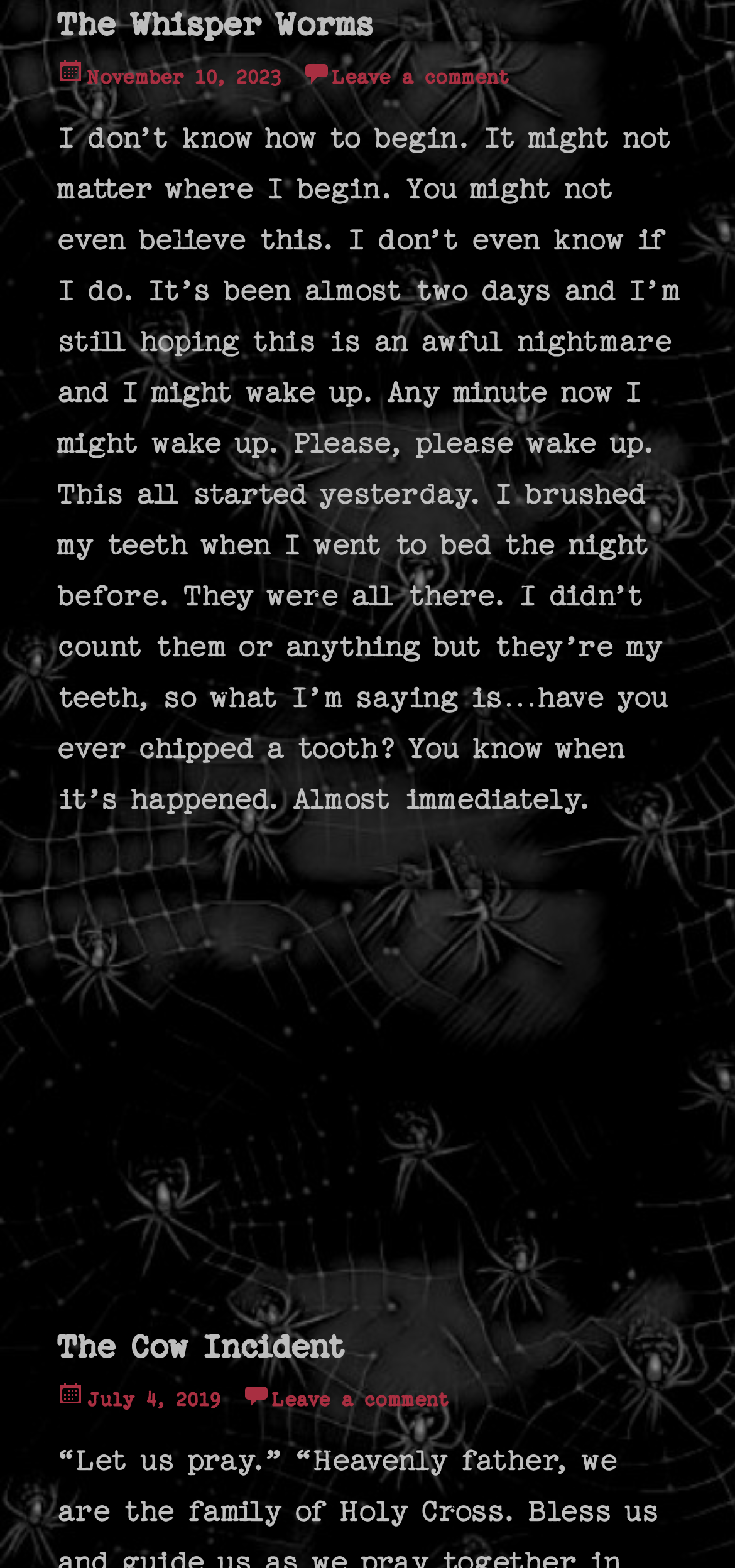Please provide a brief answer to the question using only one word or phrase: 
What is the topic of the second article?

The Cow Incident